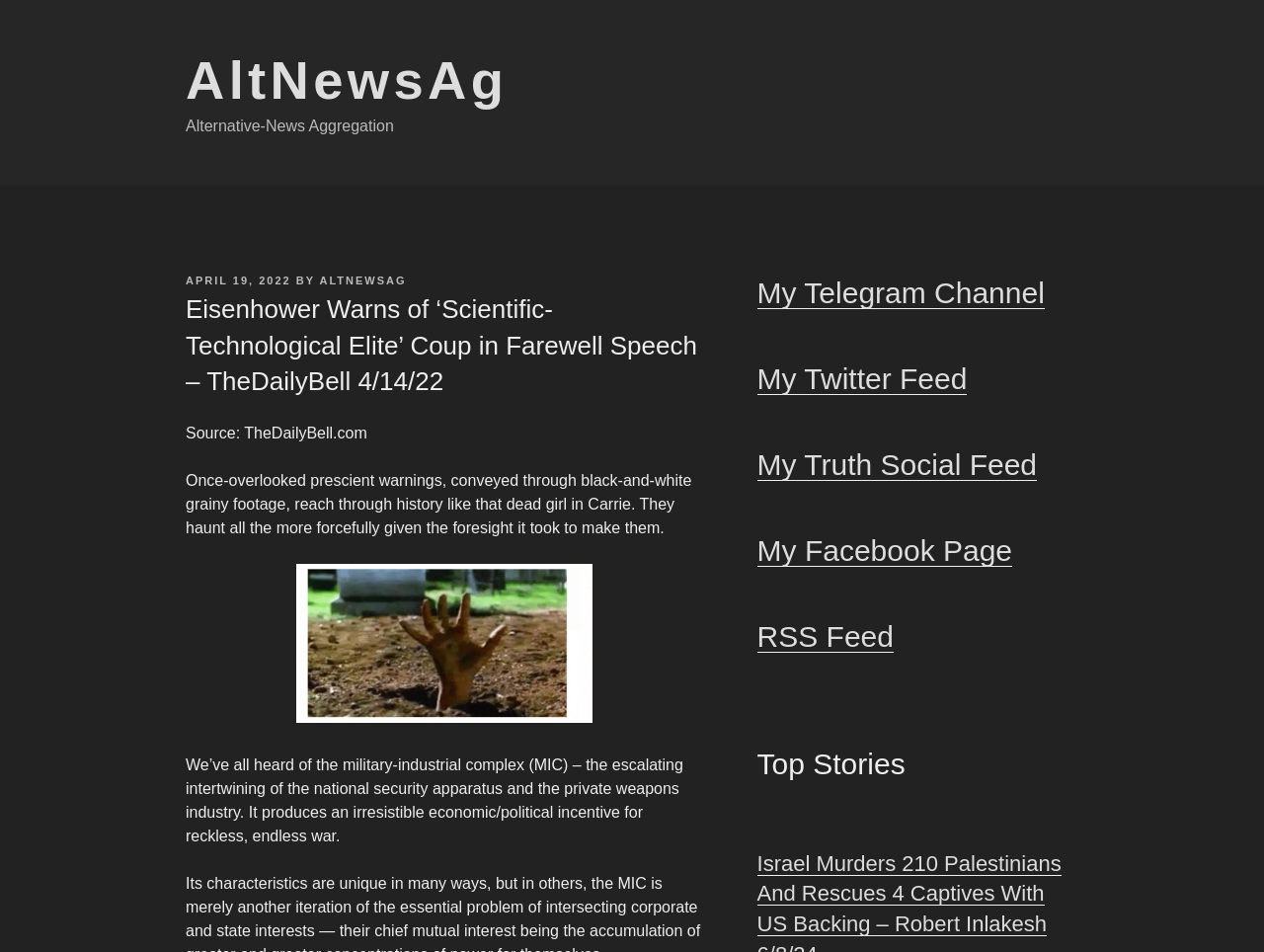Using the provided element description "RSS Feed", determine the bounding box coordinates of the UI element.

[0.599, 0.651, 0.707, 0.686]